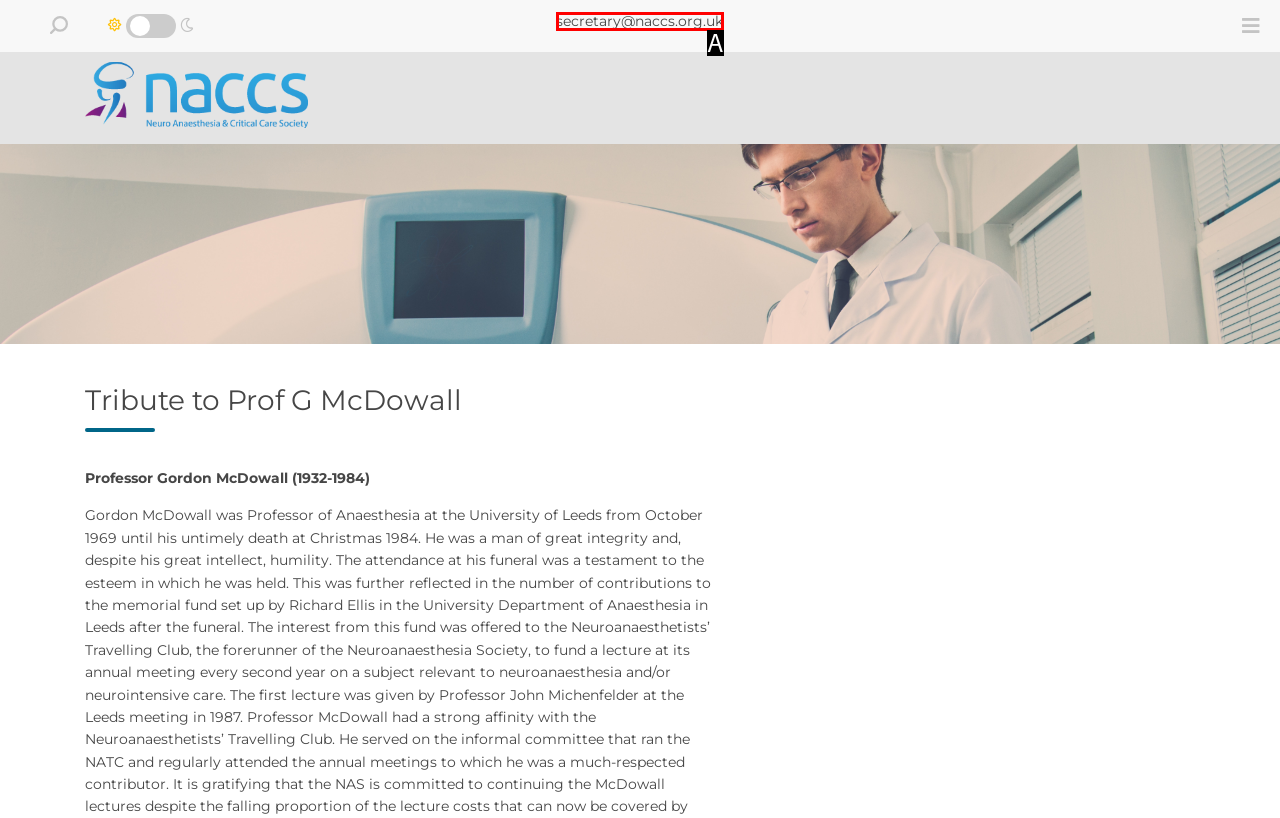Please provide the letter of the UI element that best fits the following description: secretary@naccs.org.uk
Respond with the letter from the given choices only.

A